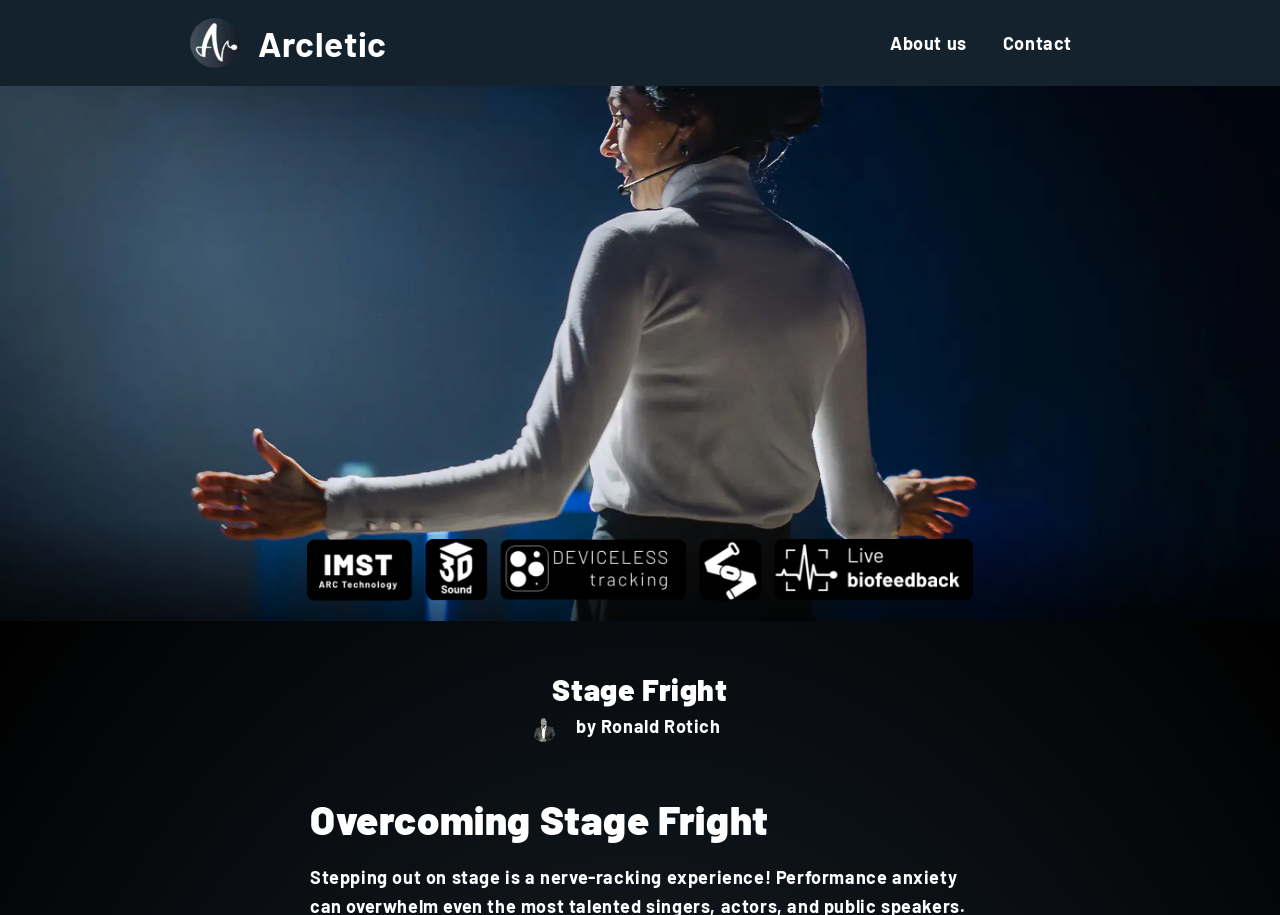Elaborate on the information and visuals displayed on the webpage.

The webpage is about overcoming stage fright, with a focus on performance anxiety. At the top left corner, there is a logo of Arcletic, which is a clickable link. Next to the logo, there is a text link "Arcletic" that is also clickable. 

On the top right side, there is a site navigation menu with two options: "About us" and "Contact". 

Below the navigation menu, there is a main content section. The title "Stage Fright" is prominently displayed, followed by the author's name "by Ronald Rotich" in a smaller font. 

Further down, there is a subheading "Overcoming Stage Fright" that suggests the webpage will provide guidance or tips on how to overcome performance anxiety.